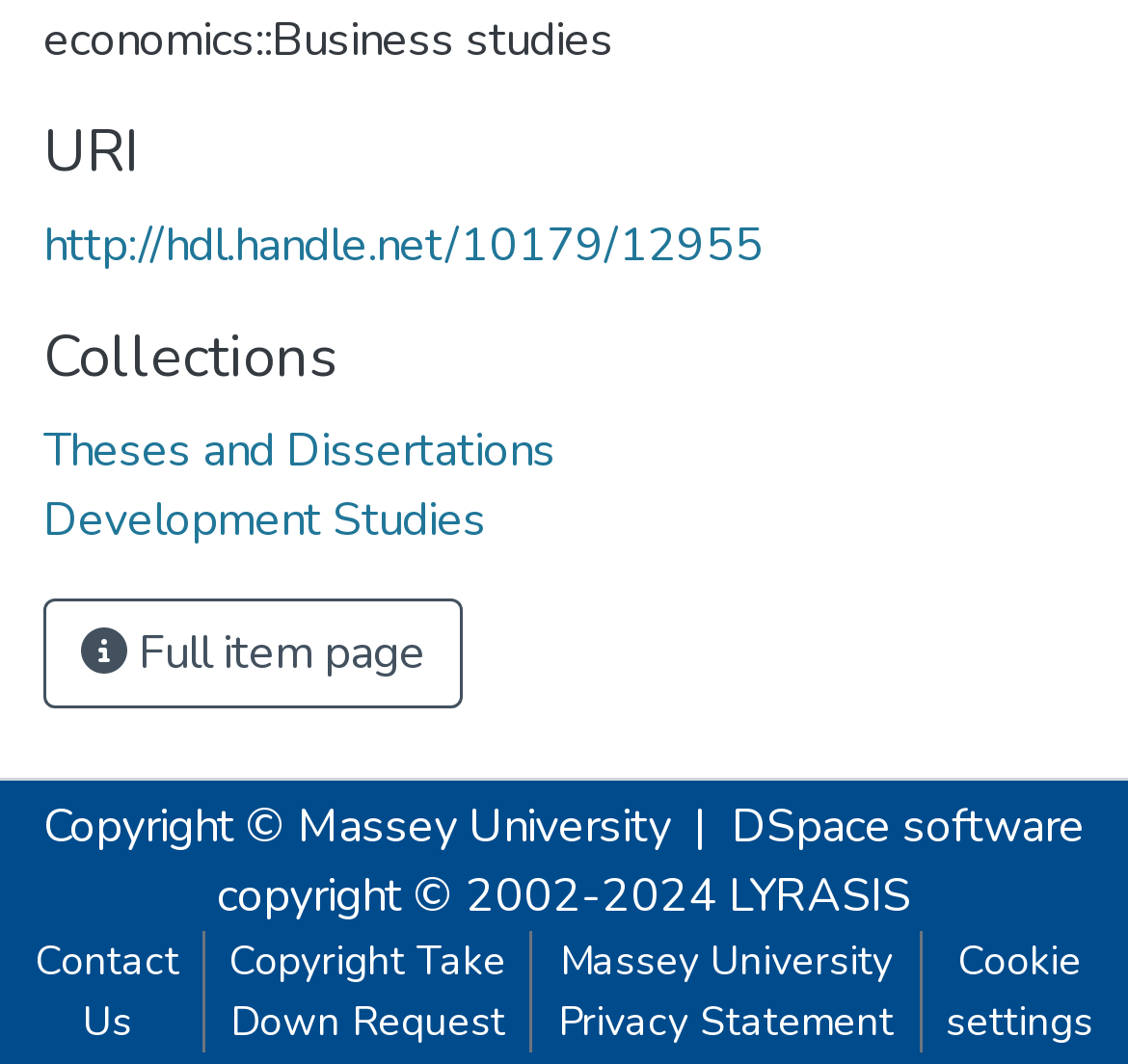Please identify the bounding box coordinates of the area that needs to be clicked to follow this instruction: "Access Theses and Dissertations collection".

[0.038, 0.395, 0.492, 0.455]